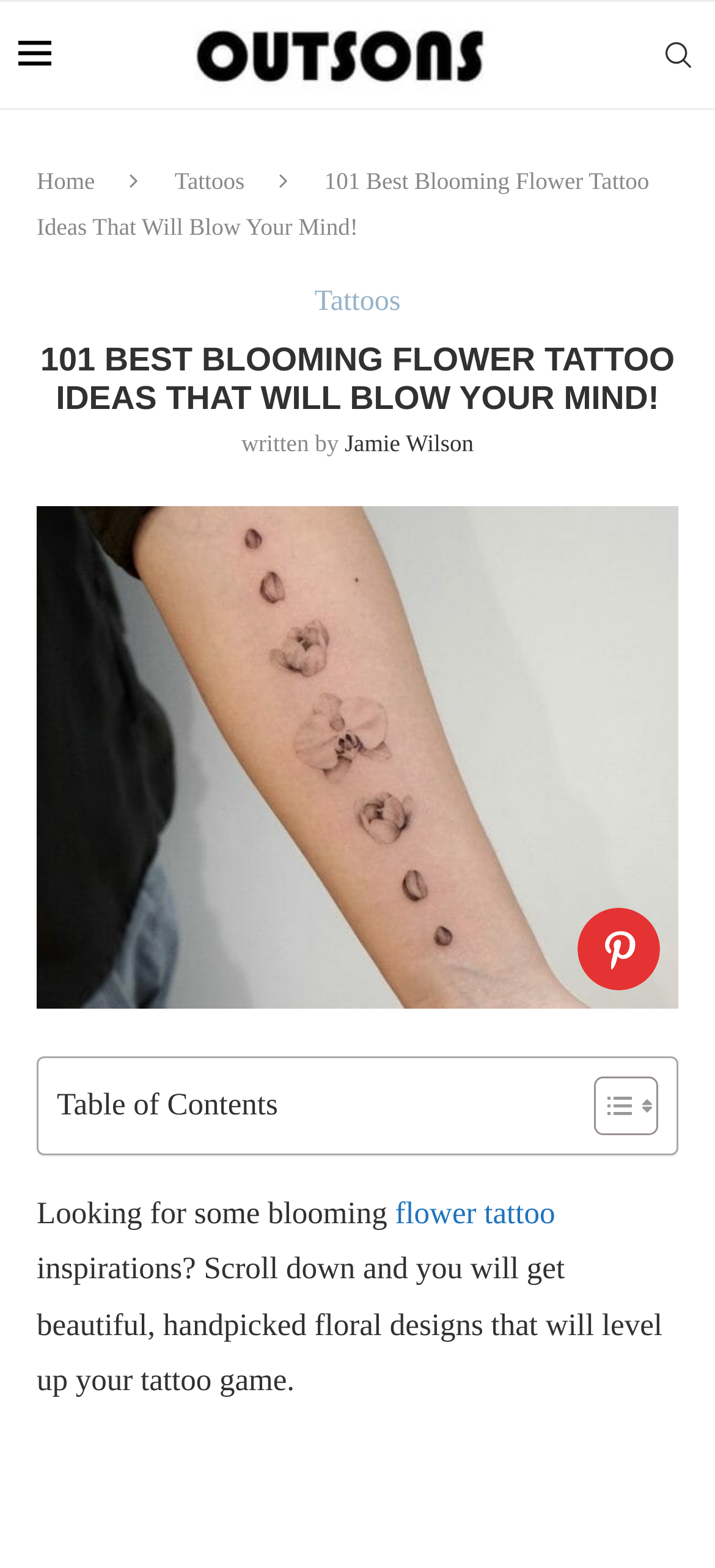Identify the bounding box coordinates of the section to be clicked to complete the task described by the following instruction: "search for something". The coordinates should be four float numbers between 0 and 1, formatted as [left, top, right, bottom].

[0.923, 0.001, 0.974, 0.069]